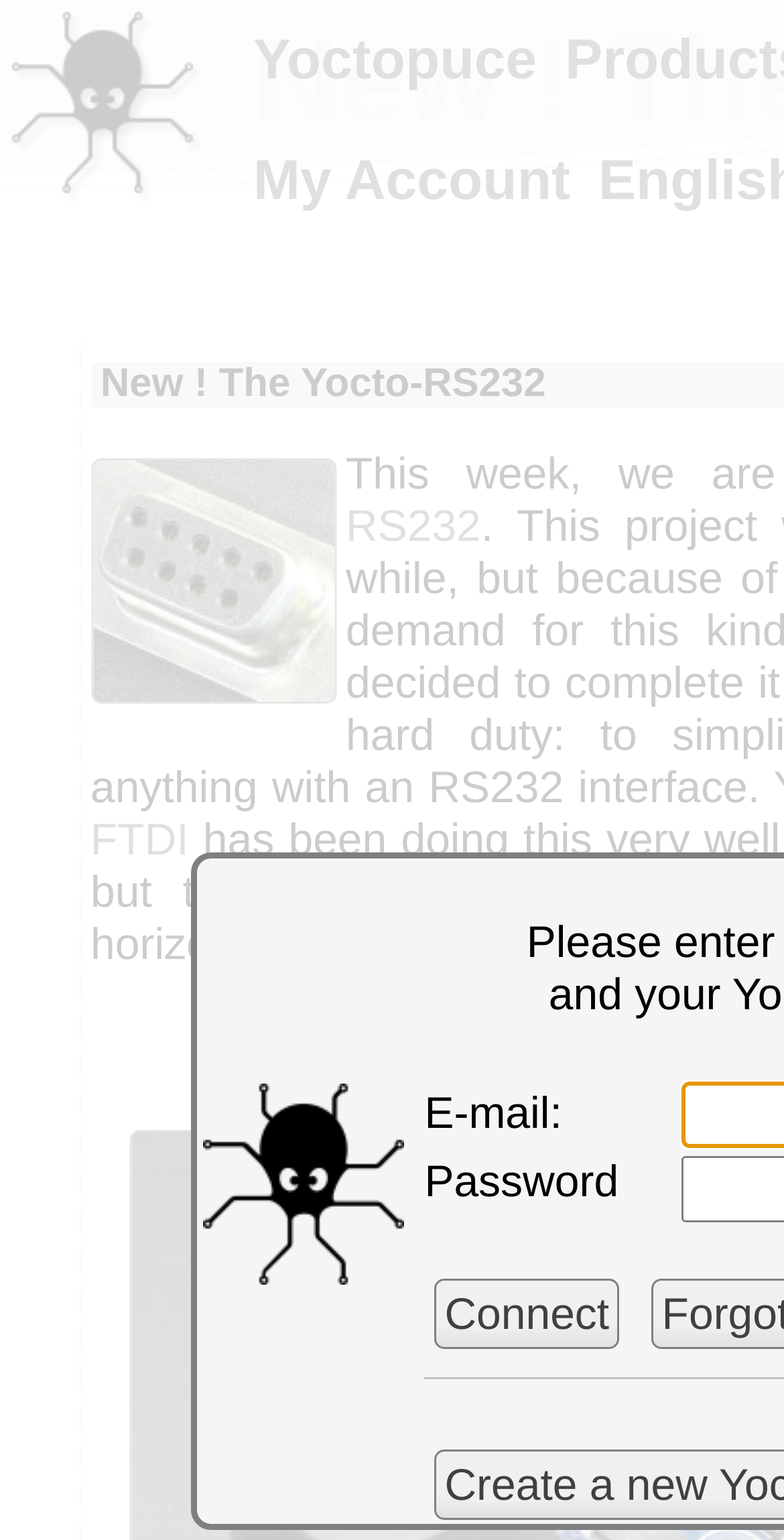Answer the question using only a single word or phrase: 
What is the login field above the Connect button?

Password